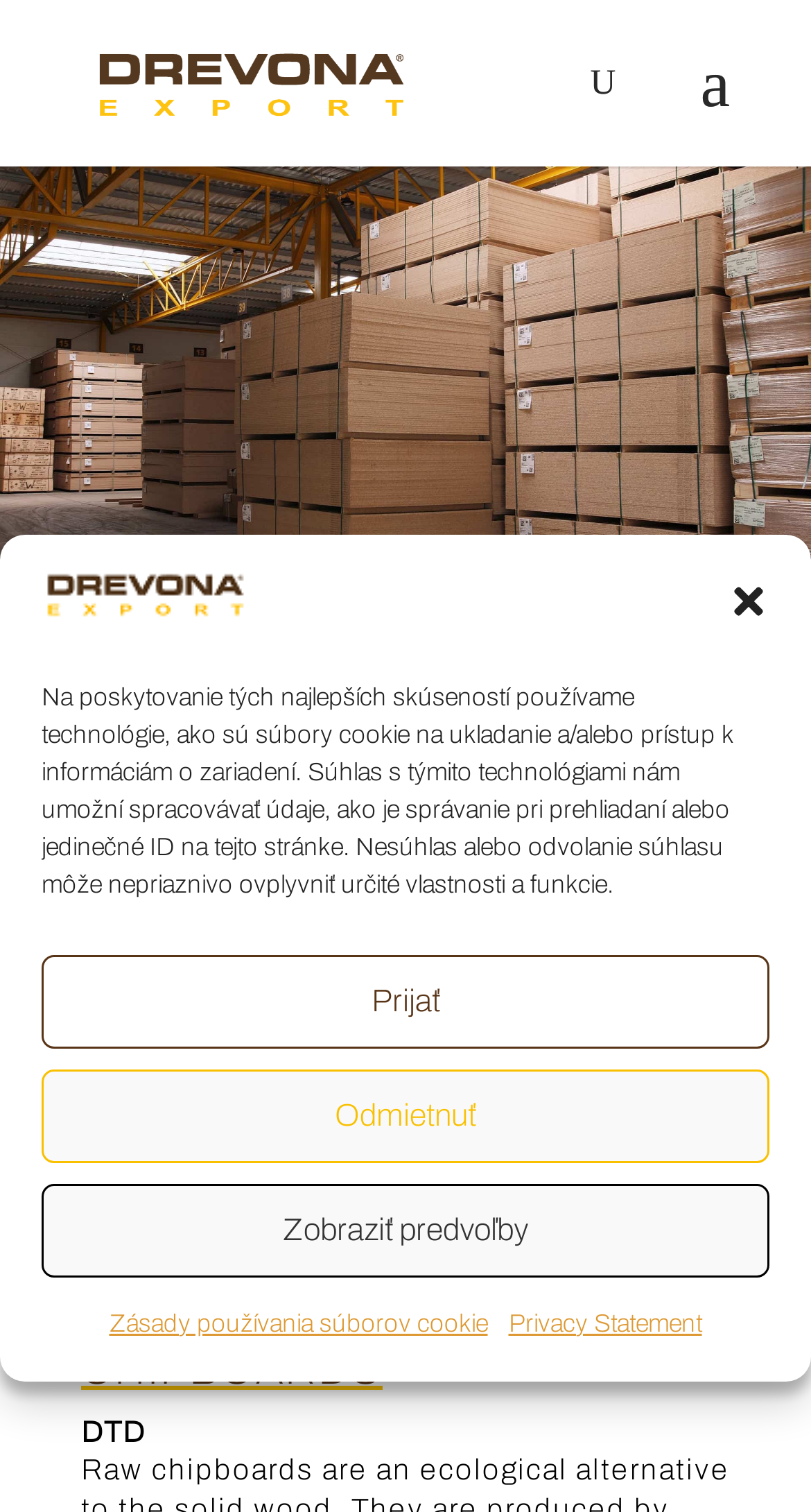How many links are in the cookie consent dialogue?
Observe the image and answer the question with a one-word or short phrase response.

2